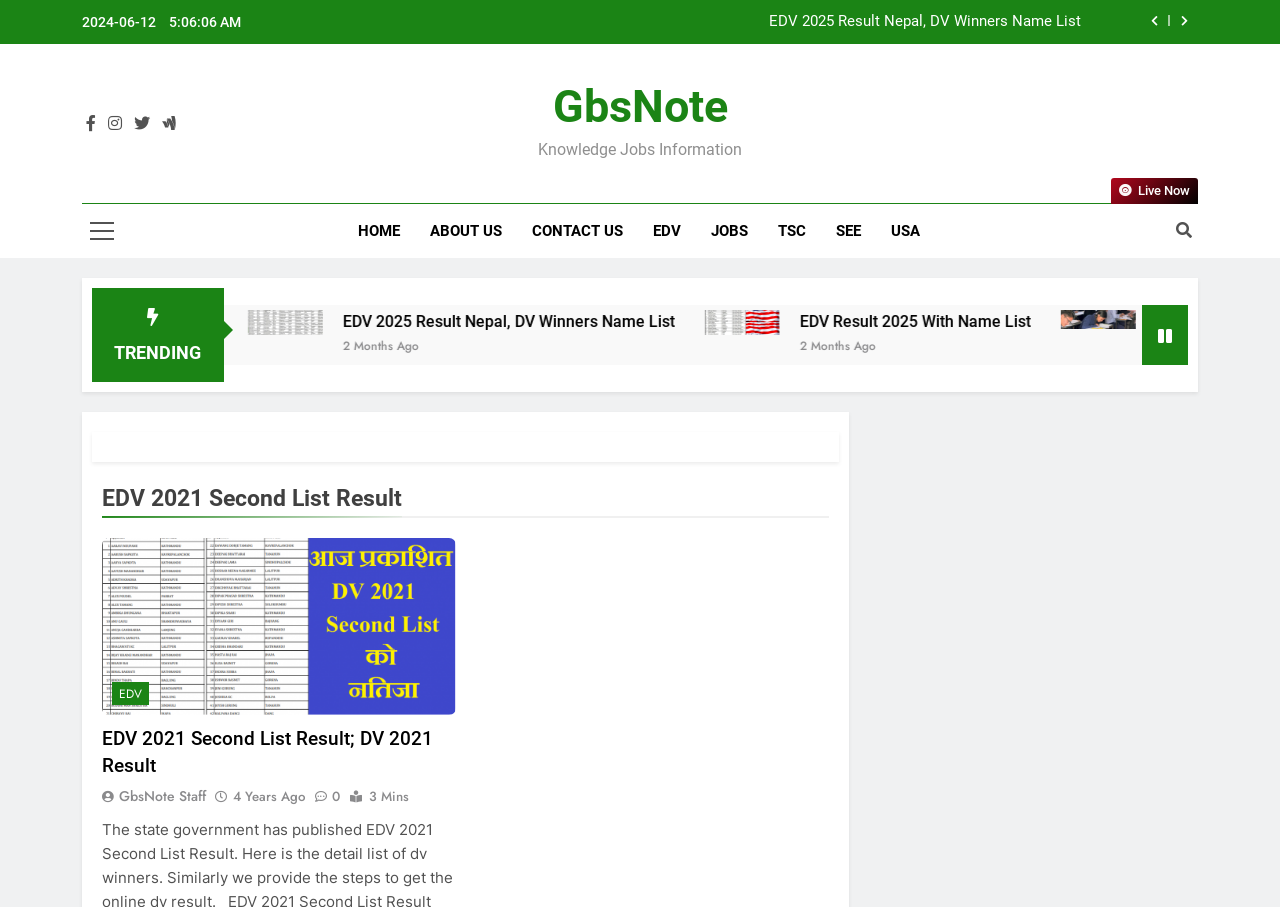Kindly determine the bounding box coordinates for the area that needs to be clicked to execute this instruction: "Click the 'Speak With Your Local Sewer and Hydro-jetting Specialist' heading".

None